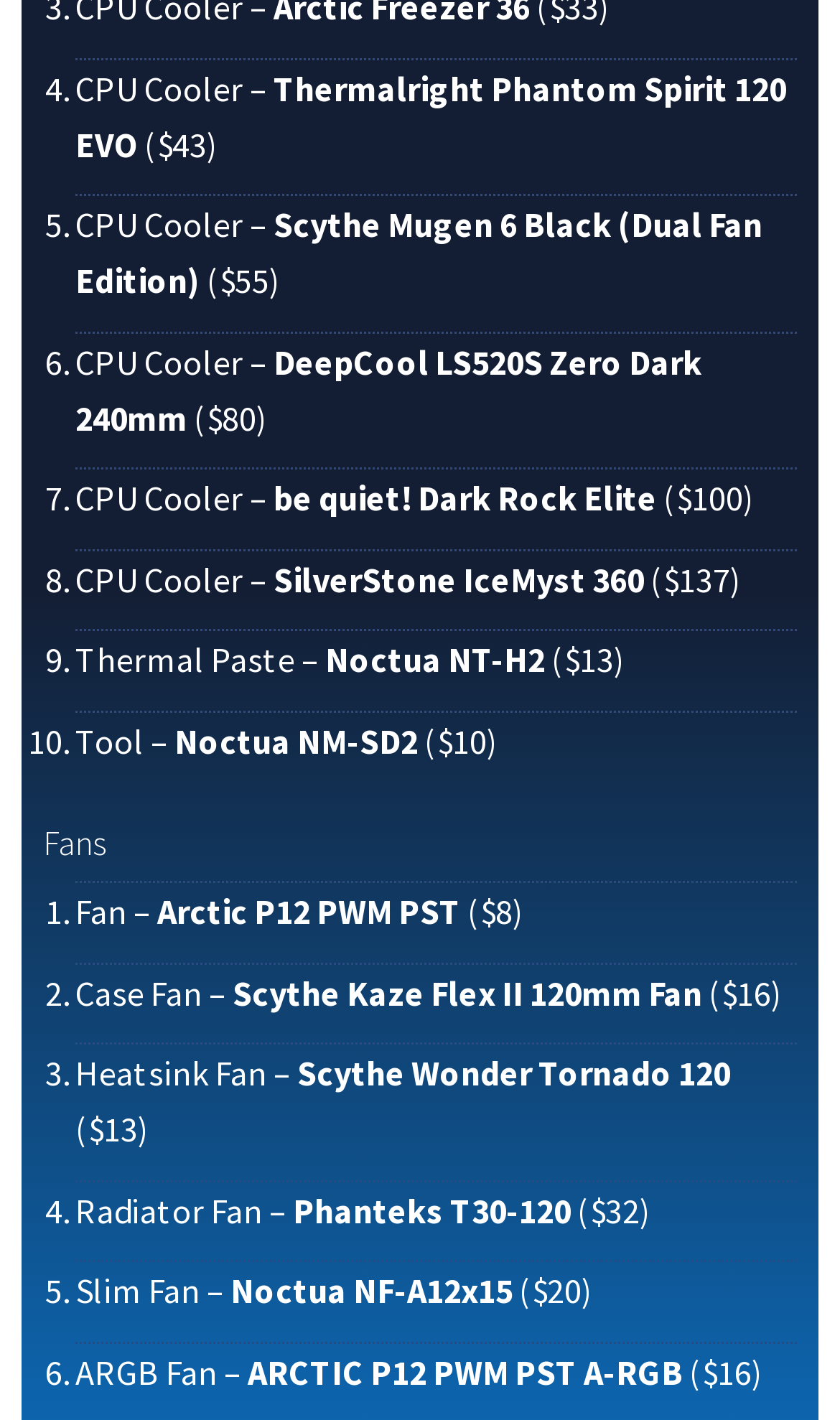Respond to the following question using a concise word or phrase: 
How many products have a price greater than $50?

3